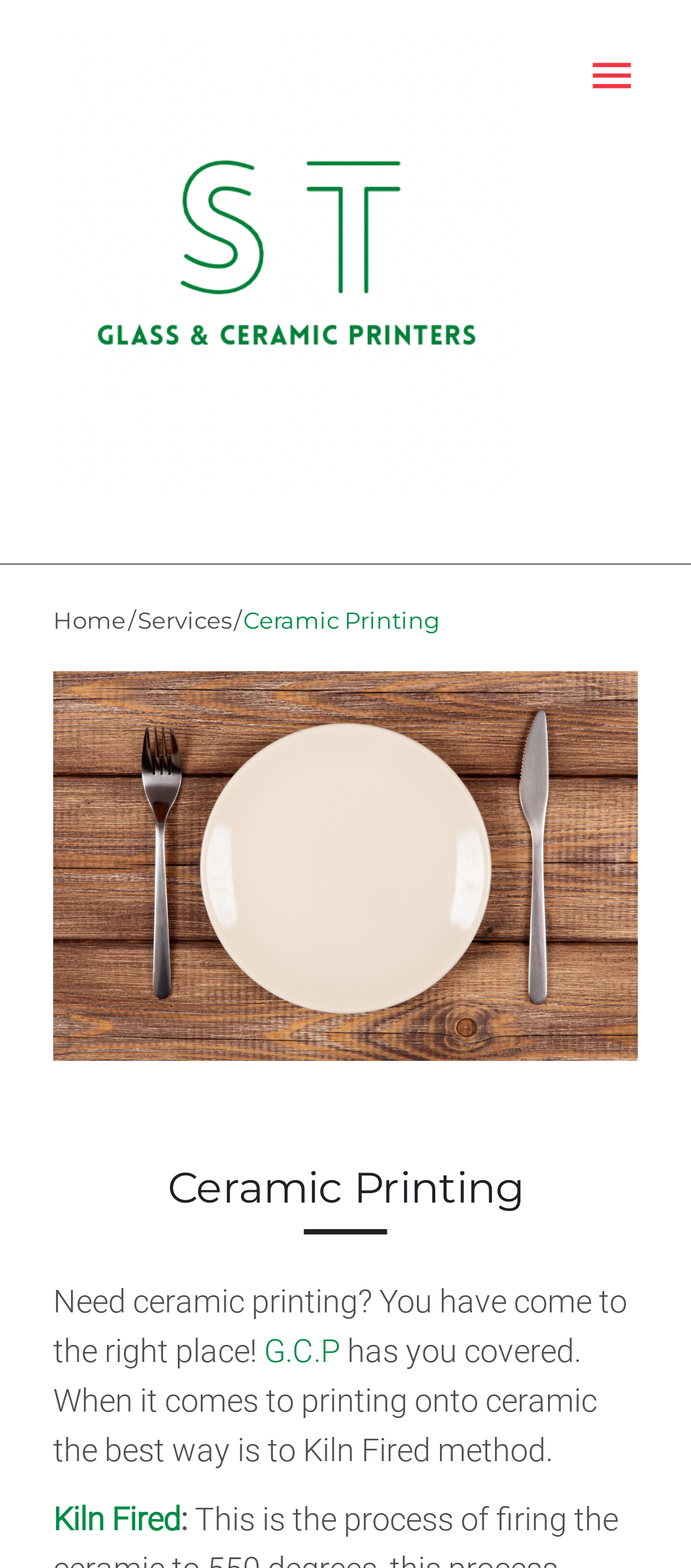Identify the bounding box of the HTML element described here: "alt="Glass and Ceramic Printers"". Provide the coordinates as four float numbers between 0 and 1: [left, top, right, bottom].

[0.077, 0.299, 0.754, 0.323]